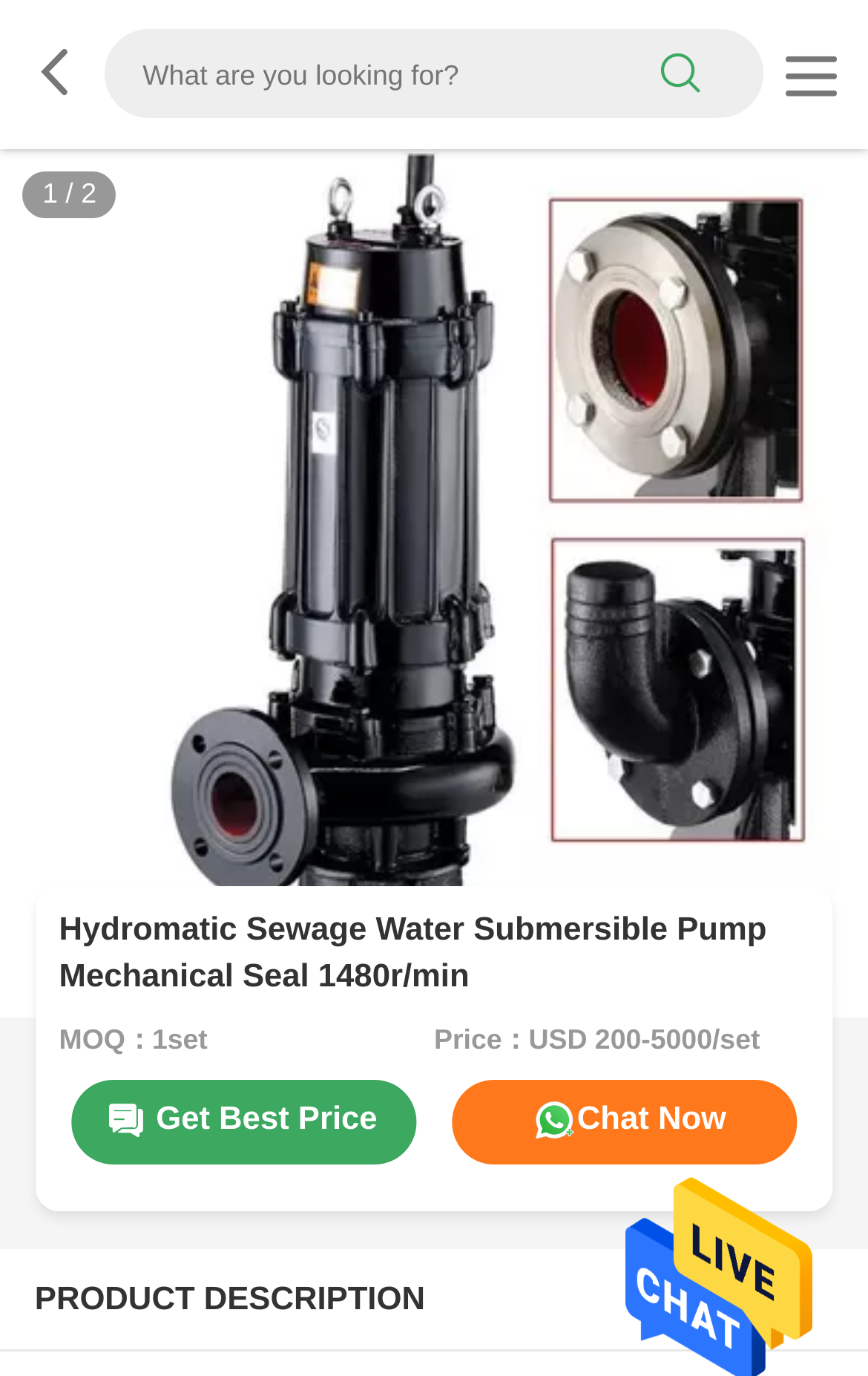Please provide a comprehensive response to the question based on the details in the image: What is the purpose of the 'Chat Now' button?

The link element with bounding box coordinates [0.521, 0.785, 0.919, 0.846] implies that the 'Chat Now' button is intended for users to initiate a conversation with the supplier, likely to inquire about the product or place an order.